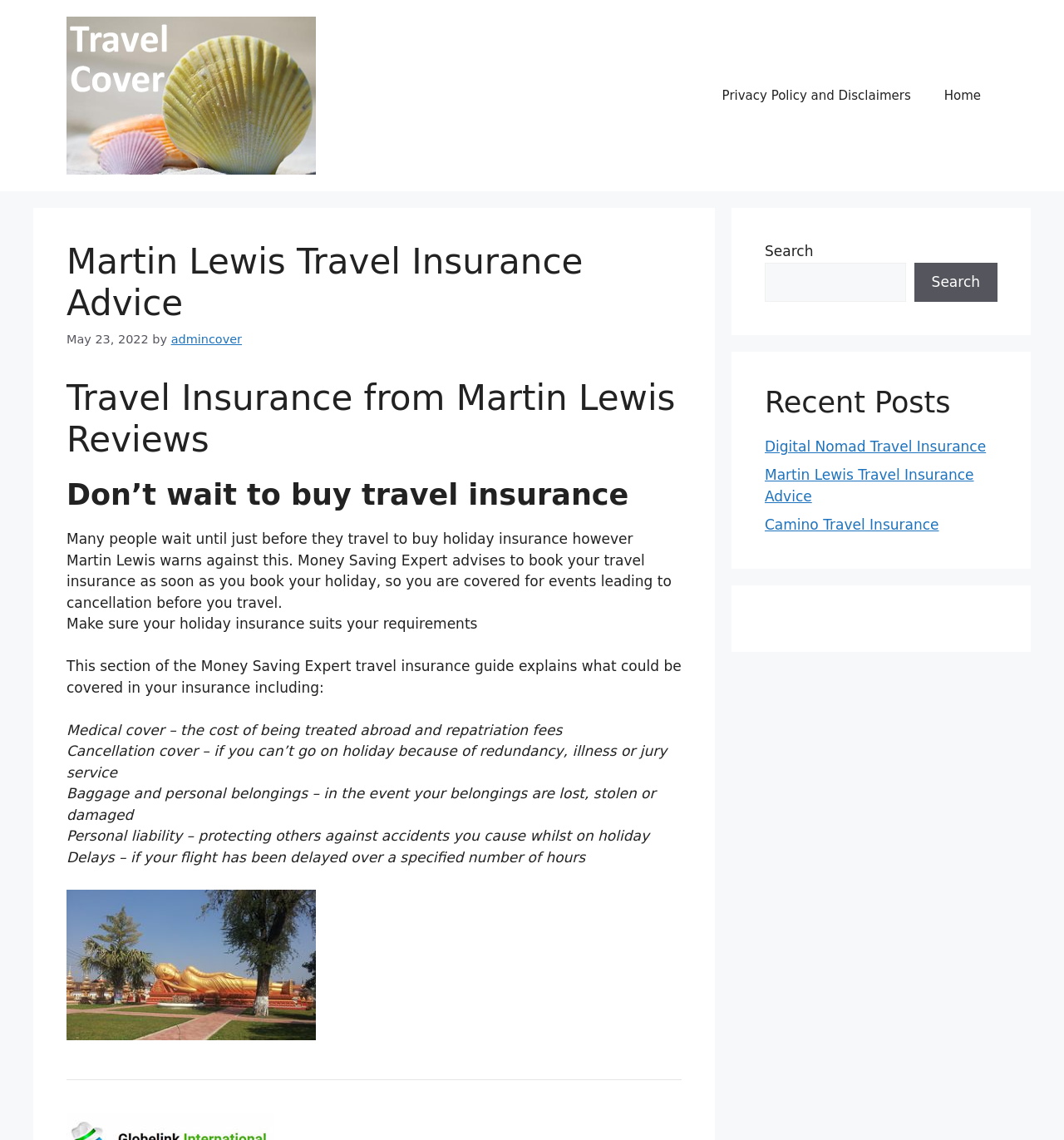Answer the question using only a single word or phrase: 
What is the purpose of personal liability coverage in travel insurance?

Protecting others against accidents